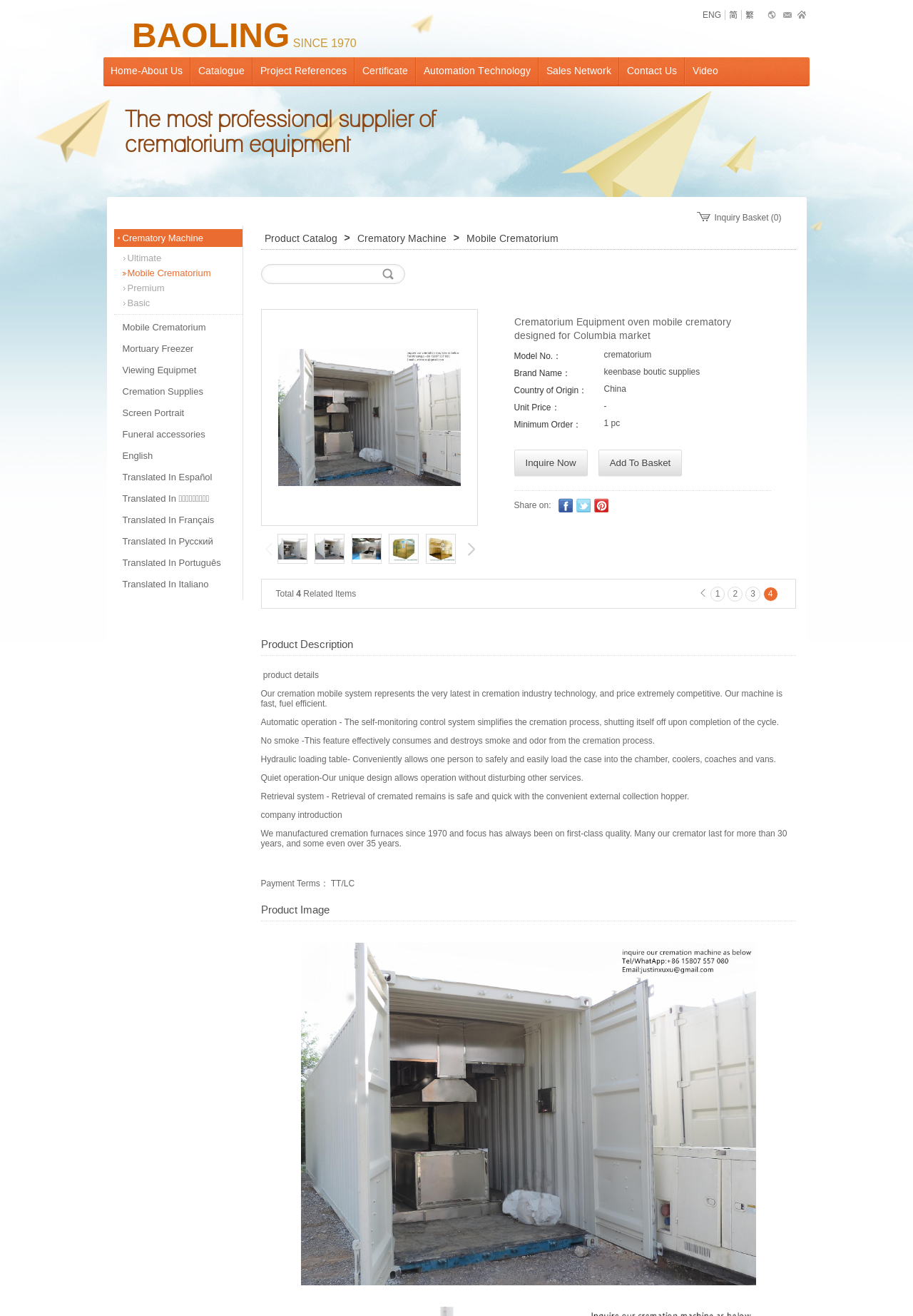Answer the question using only one word or a concise phrase: What is the purpose of the 'Search' button?

To search for products